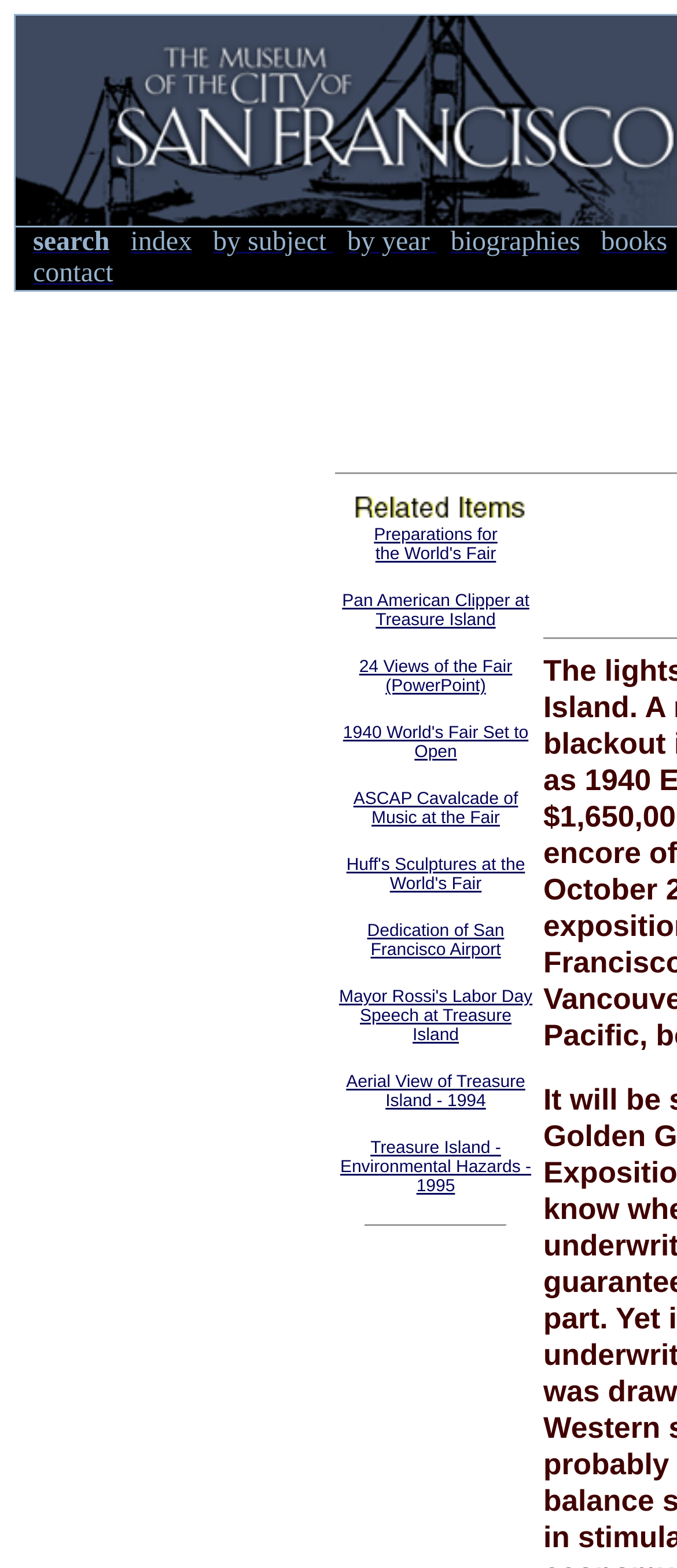Answer the question in a single word or phrase:
What is the main topic of this webpage?

1939 Treasure Island World's Fair